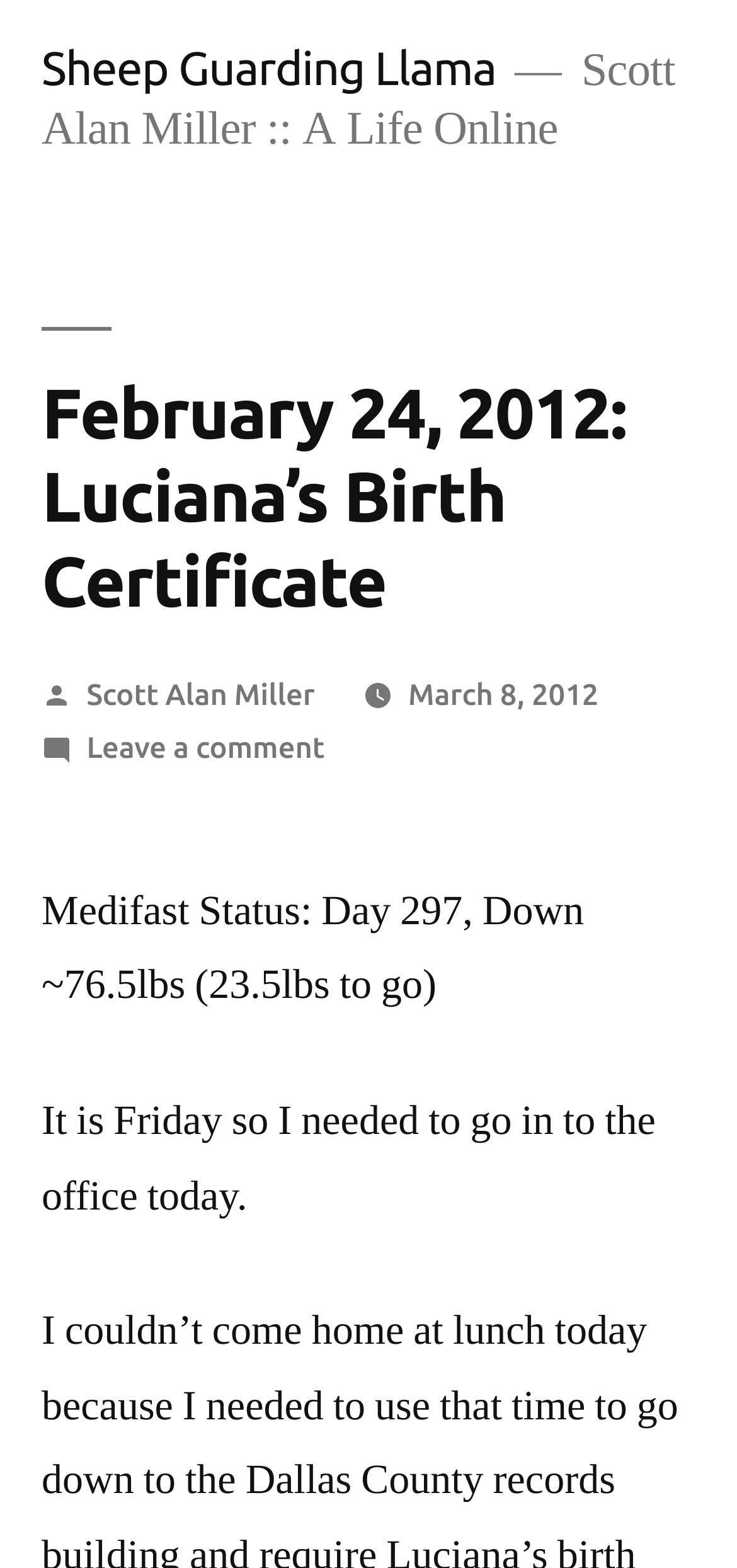Please answer the following question using a single word or phrase: 
What is the date of the blog post?

February 24, 2012